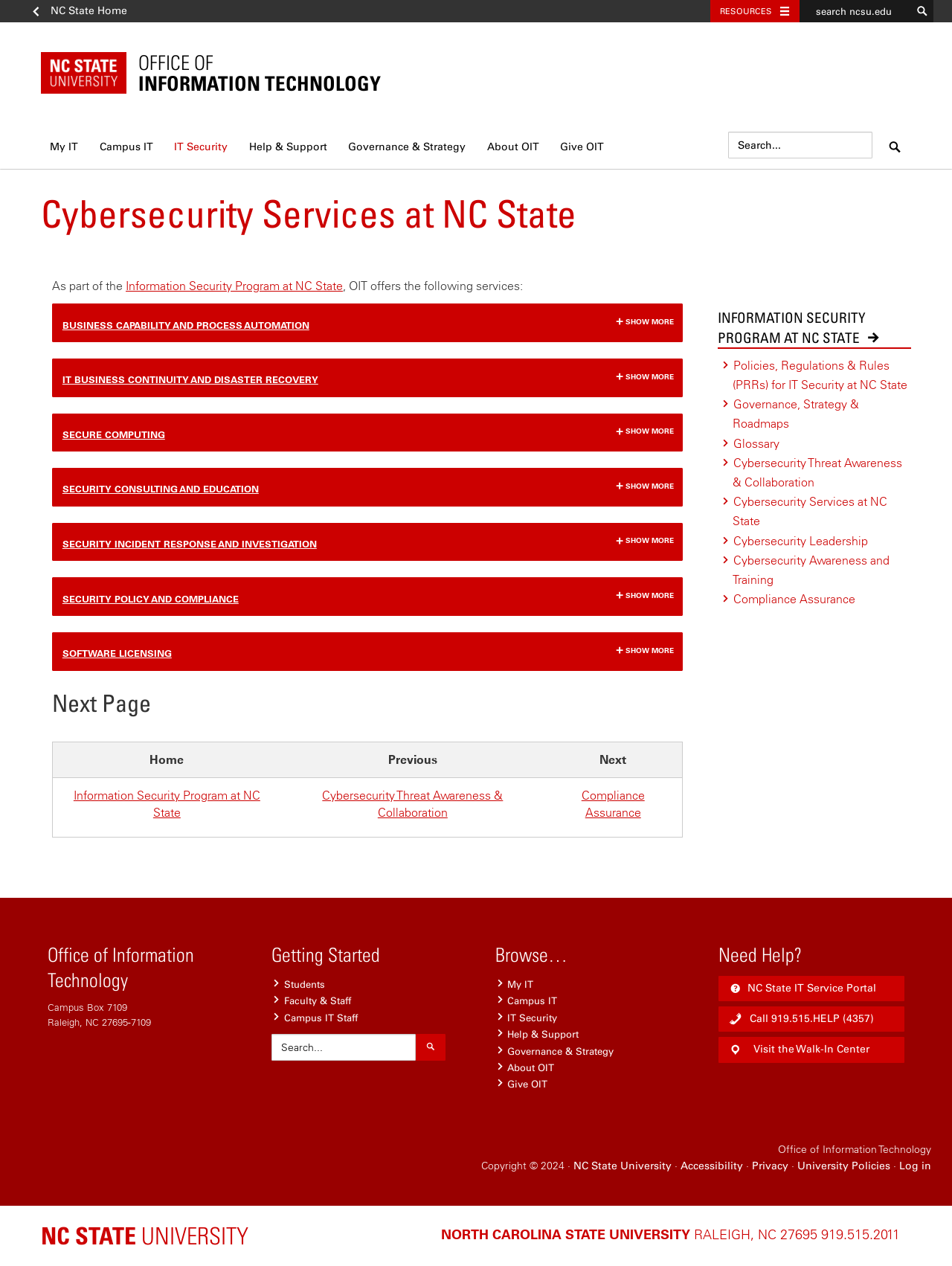Given the element description "Visit the Walk-In Center", identify the bounding box of the corresponding UI element.

[0.755, 0.819, 0.95, 0.84]